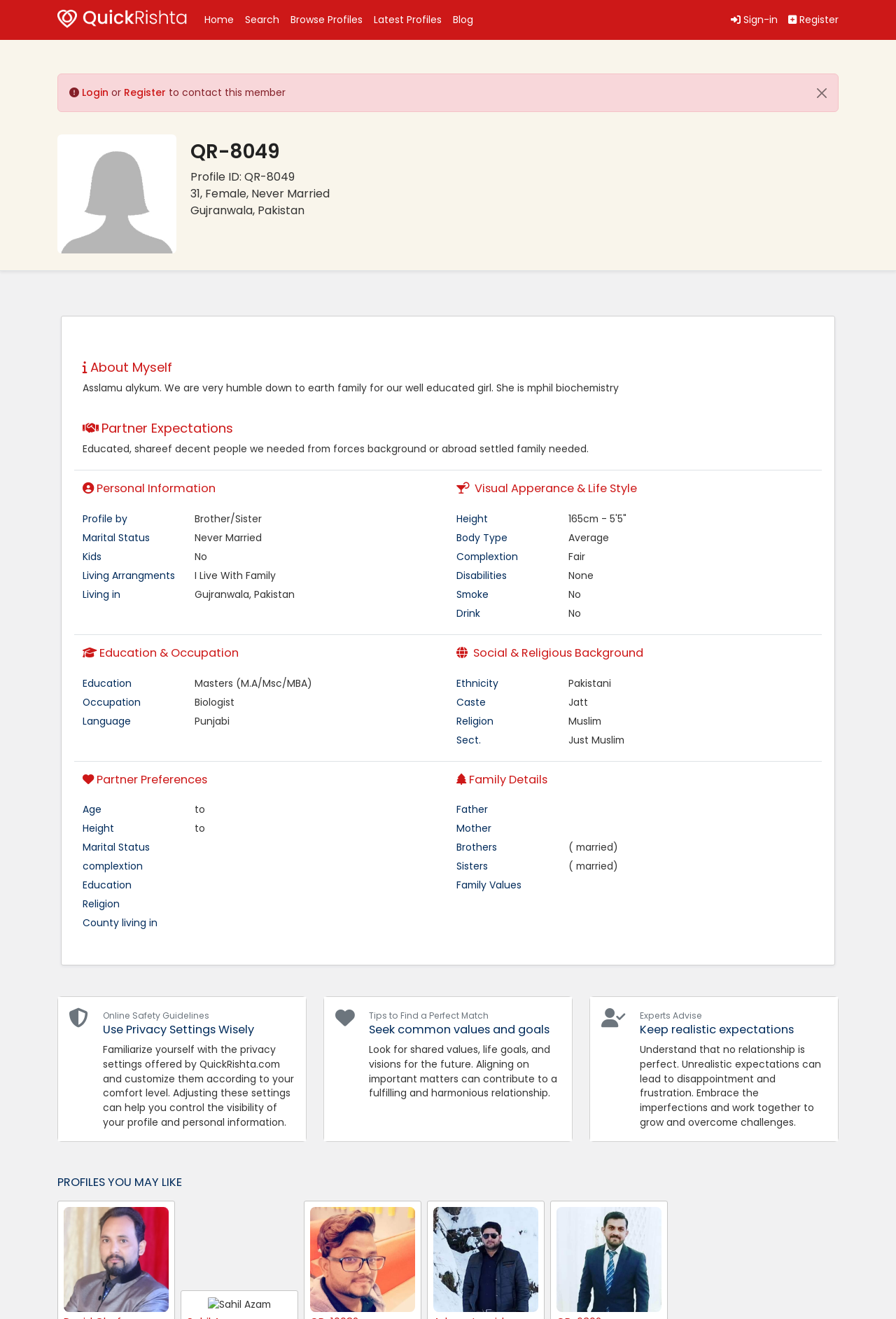Can you specify the bounding box coordinates of the area that needs to be clicked to fulfill the following instruction: "Click on the 'Register' link"?

[0.88, 0.01, 0.936, 0.021]